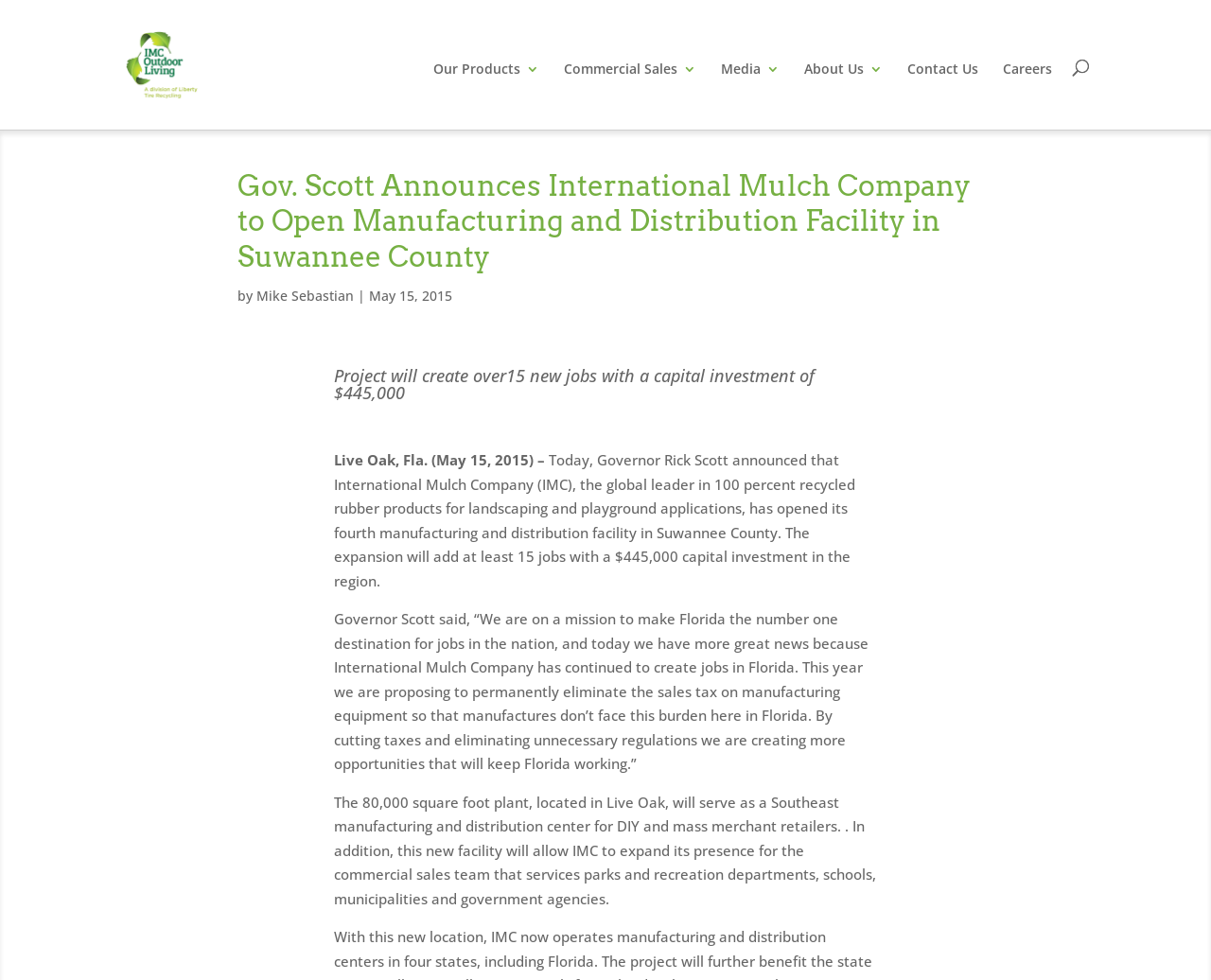Generate an in-depth caption that captures all aspects of the webpage.

The webpage is about Governor Rick Scott's announcement of International Mulch Company (IMC) opening a new manufacturing and distribution facility in Suwannee County. At the top left, there is an image of IMC Outdoor Living, accompanied by a link to the company's website. 

Below the image, there are five links to different sections of the website, including "Our Products", "Commercial Sales", "Media", "About Us", and "Contact Us", arranged horizontally across the page. 

On the top right, there is a search bar with a searchbox labeled "Search for:". 

The main content of the webpage is divided into sections. The first section has a heading that repeats the title of the webpage, followed by the author's name, "Mike Sebastian", and the date, "May 15, 2015". 

The next section has a heading that summarizes the project, stating that it will create over 15 new jobs with a capital investment of $445,000. Below this heading, there is a block of text that provides more details about the project, including the location of the facility and the company's expansion plans. 

Finally, there are two quotes from Governor Rick Scott, one discussing the state's mission to create jobs and the other highlighting the benefits of the new facility.